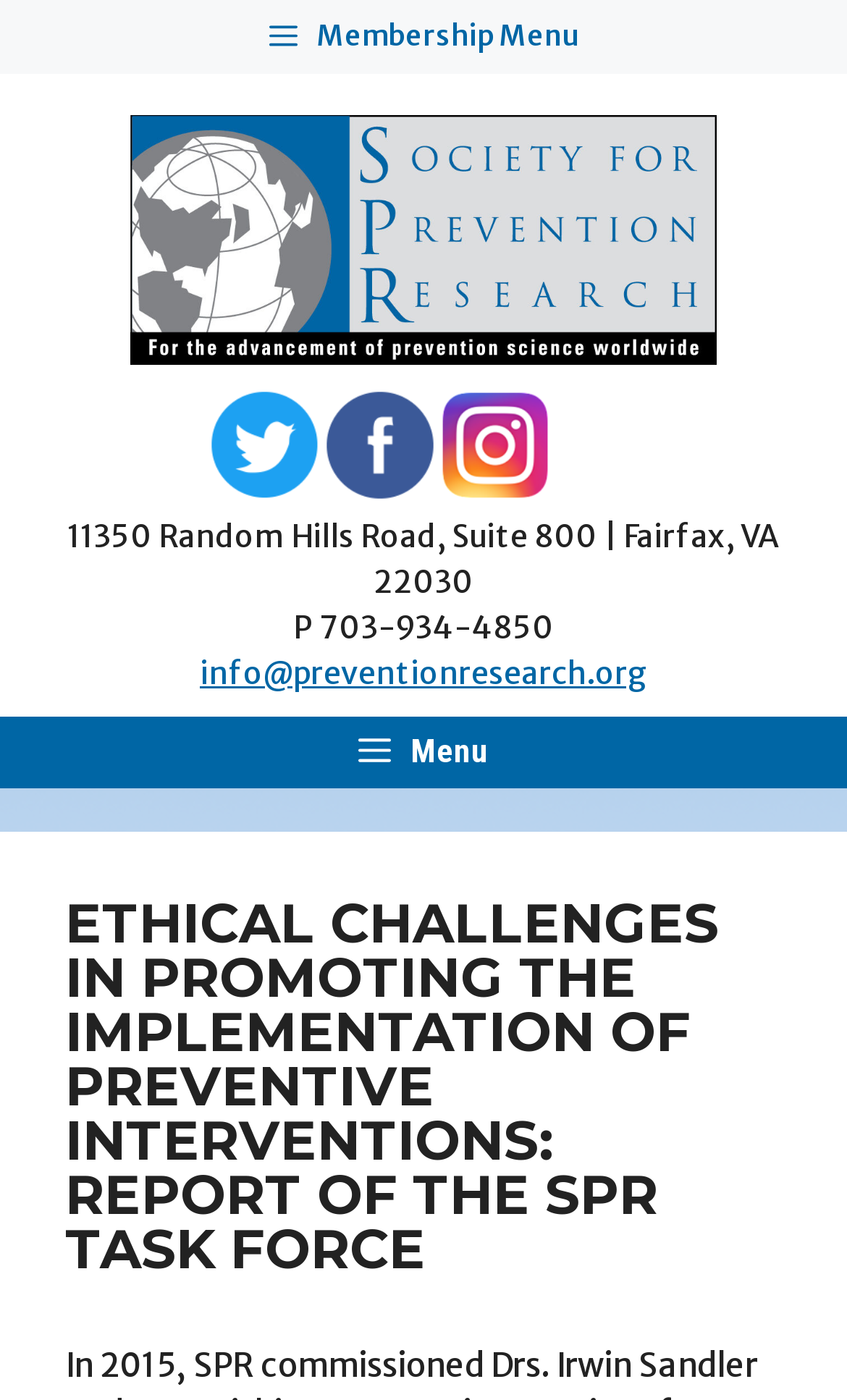Provide an in-depth caption for the elements present on the webpage.

The webpage is about the report of the SPR Task Force on Ethical Challenges in Promoting the Implementation of Preventive Interventions. 

At the top of the page, there is a button labeled "Membership Menu" that spans the entire width of the page. Below it, there is a banner that occupies most of the page's width, containing a link to "Prevention Research" with an accompanying image. 

To the right of the banner, there are three links with corresponding images, arranged vertically. These links are followed by a section containing the organization's contact information, including its address, phone number, and email address.

Below the banner, there is a navigation menu labeled "Primary" that spans the entire width of the page. This menu contains a button labeled "Menu" that, when expanded, reveals a slide-out menu. 

The main content of the page is headed by a title, "ETHICAL CHALLENGES IN PROMOTING THE IMPLEMENTATION OF PREVENTIVE INTERVENTIONS: REPORT OF THE SPR TASK FORCE", which occupies most of the page's width.